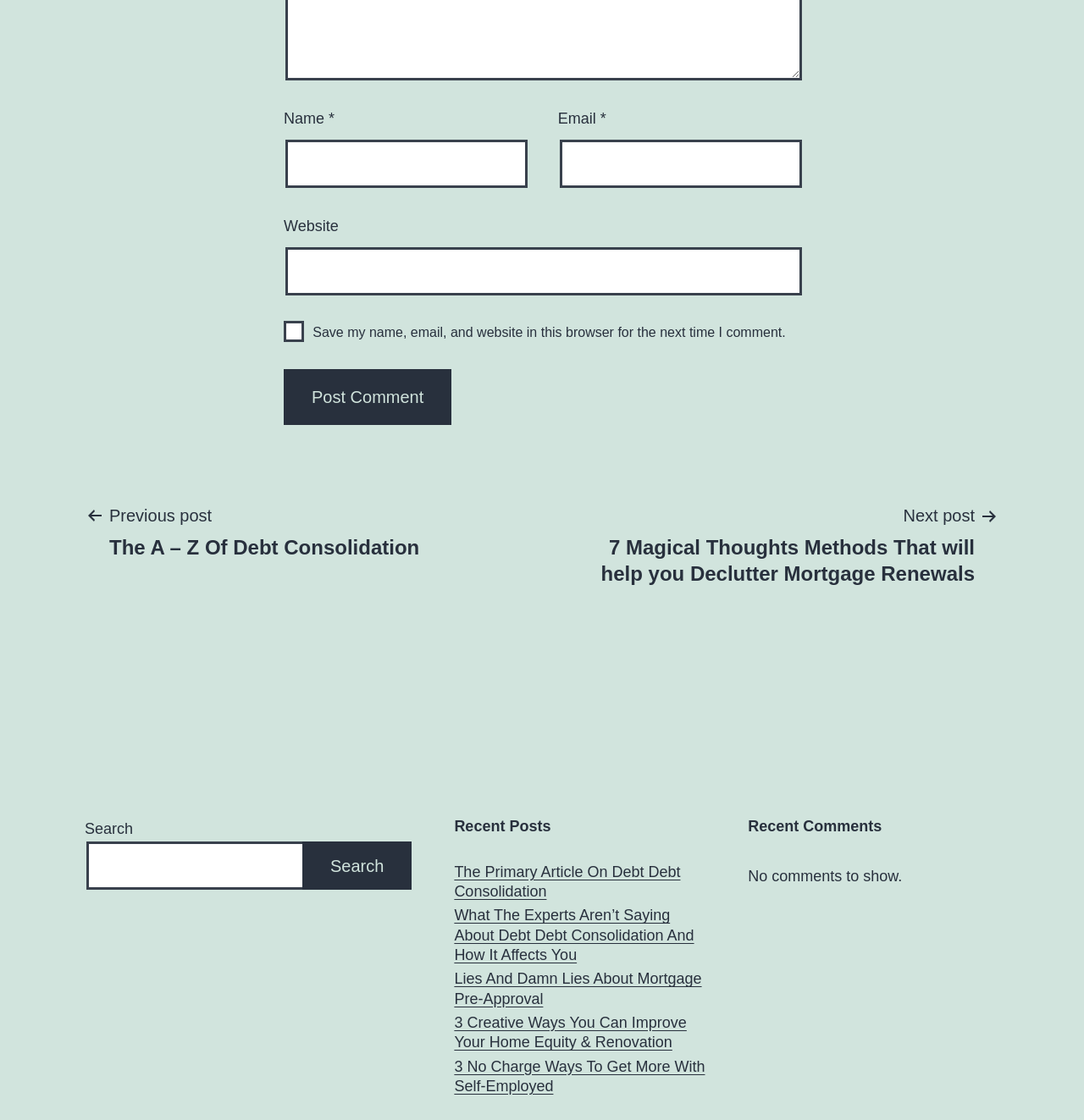Please specify the bounding box coordinates of the region to click in order to perform the following instruction: "Enter your name".

[0.263, 0.125, 0.487, 0.168]